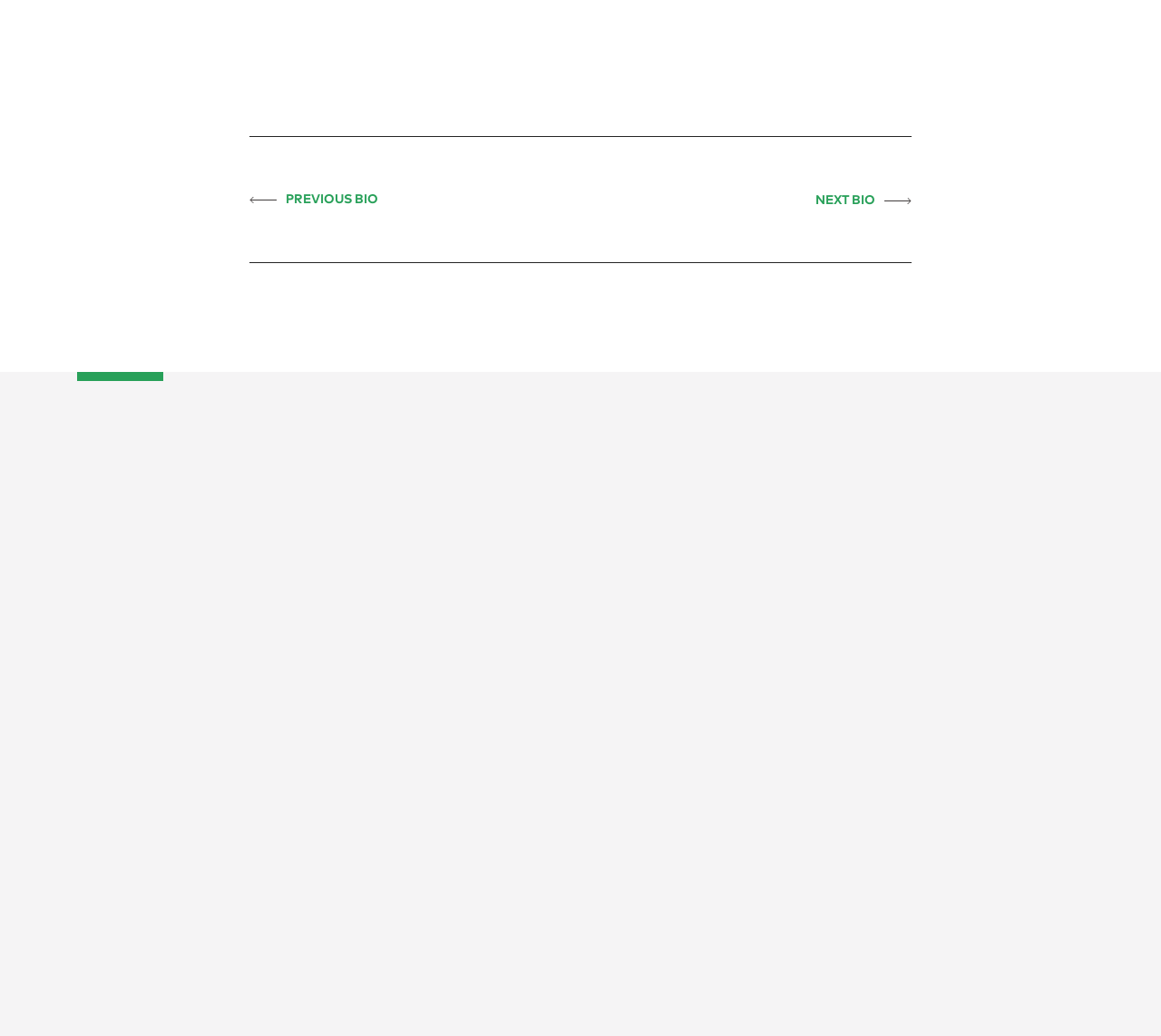Bounding box coordinates are specified in the format (top-left x, top-left y, bottom-right x, bottom-right y). All values are floating point numbers bounded between 0 and 1. Please provide the bounding box coordinate of the region this sentence describes: Code of Conduct

[0.332, 0.982, 0.422, 0.998]